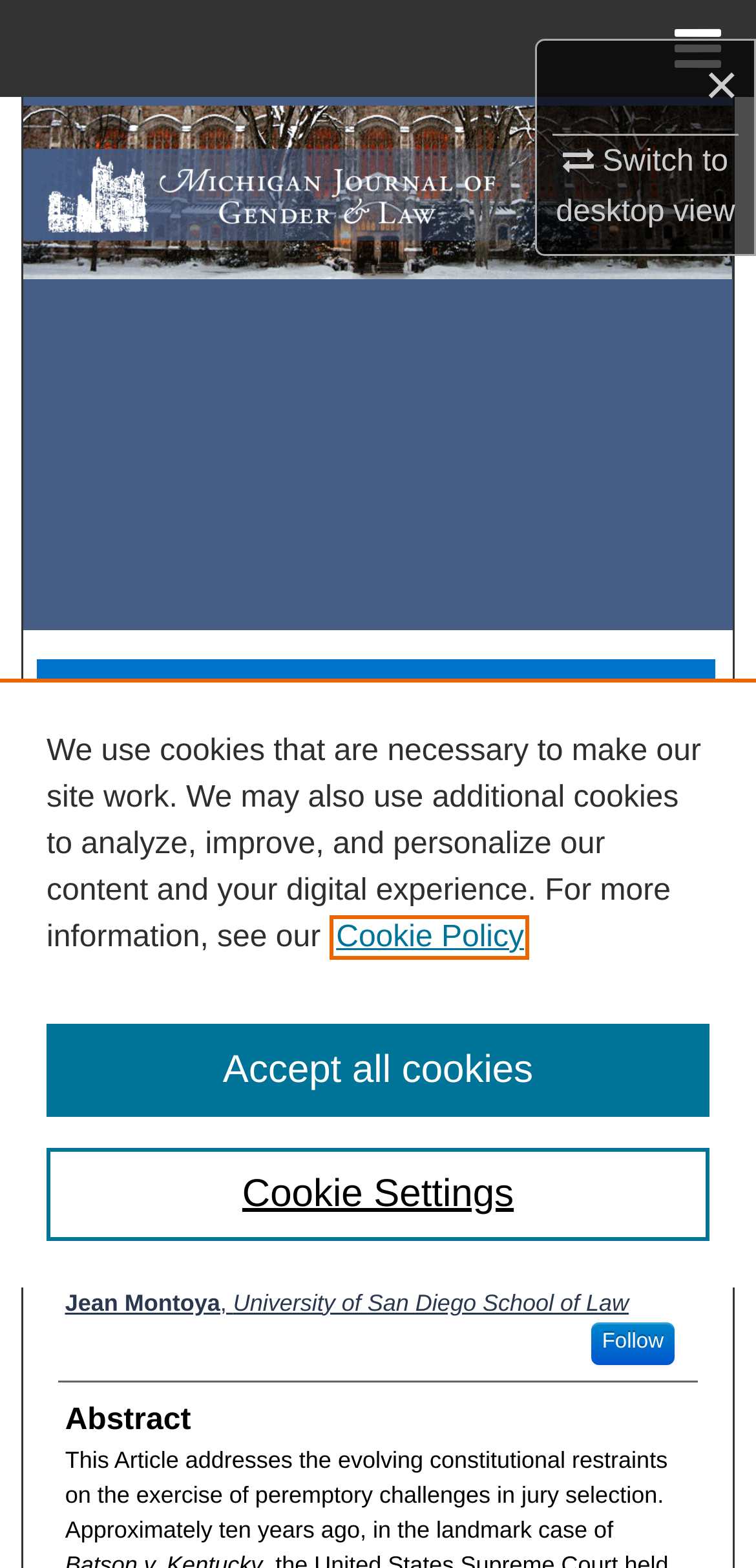Determine the bounding box for the UI element described here: "Accept all cookies".

[0.062, 0.653, 0.938, 0.712]